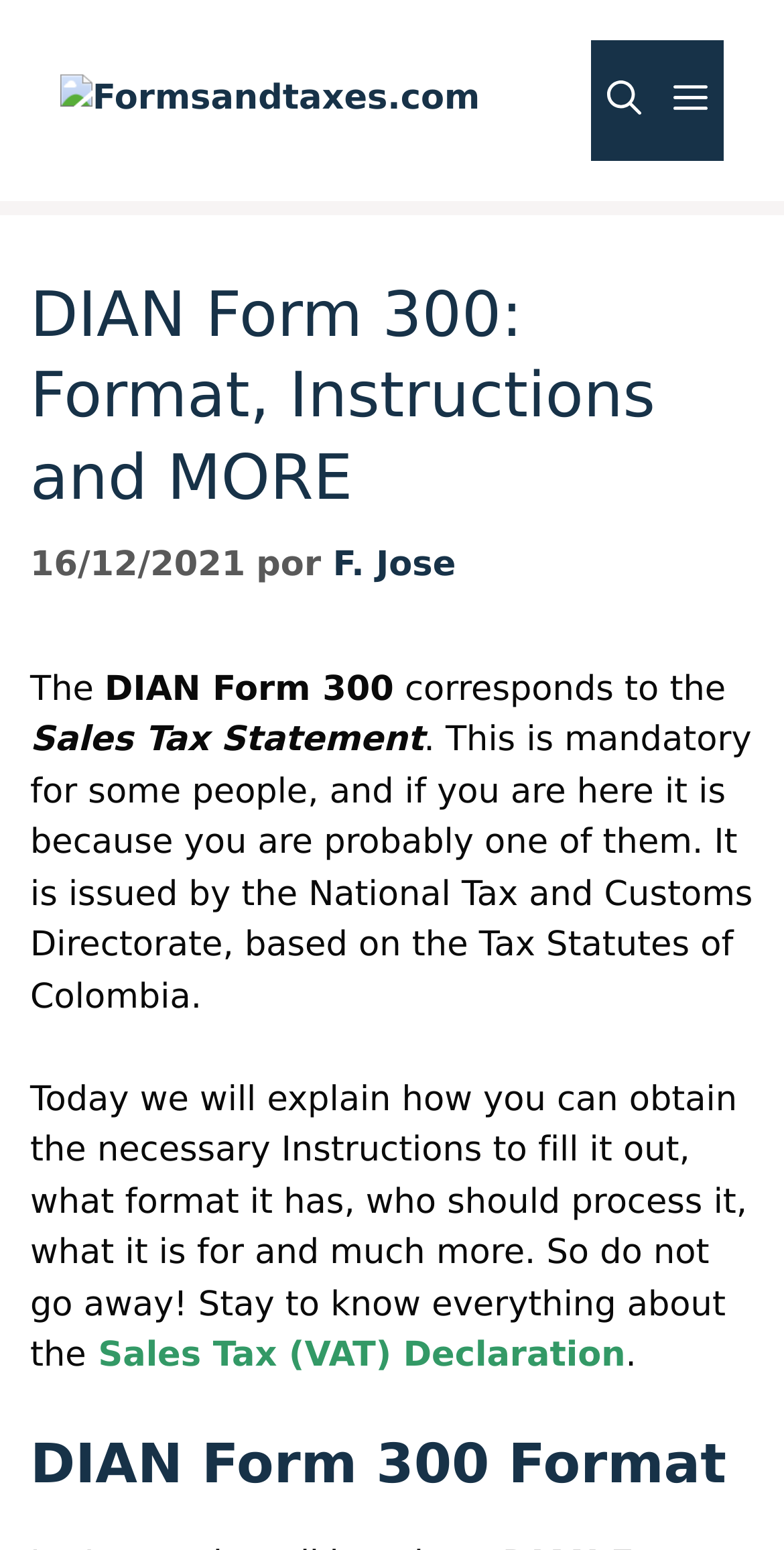Create a detailed narrative of the webpage’s visual and textual elements.

The webpage is about the DIAN Form 300, a Sales Tax Statement issued by the National Tax and Customs Directorate in Colombia. At the top, there is a banner with the site's name "Formsandtaxes.com" and a logo, accompanied by a navigation menu on the right side. Below the banner, there is a header section with the title "DIAN Form 300: Format, Instructions and MORE" and a timestamp "16/12/2021" indicating when the article was published.

The main content of the webpage is divided into sections. The first section introduces the DIAN Form 300, explaining that it is a mandatory document for some individuals and providing a brief overview of its purpose. The text is arranged in paragraphs, with headings and subheadings breaking up the content.

Further down the page, there is a section with the heading "DIAN Form 300 Format", which likely provides more detailed information about the format of the form. Throughout the page, there are no images other than the site's logo in the banner. The overall layout is organized, with clear headings and concise text, making it easy to follow and understand the content.